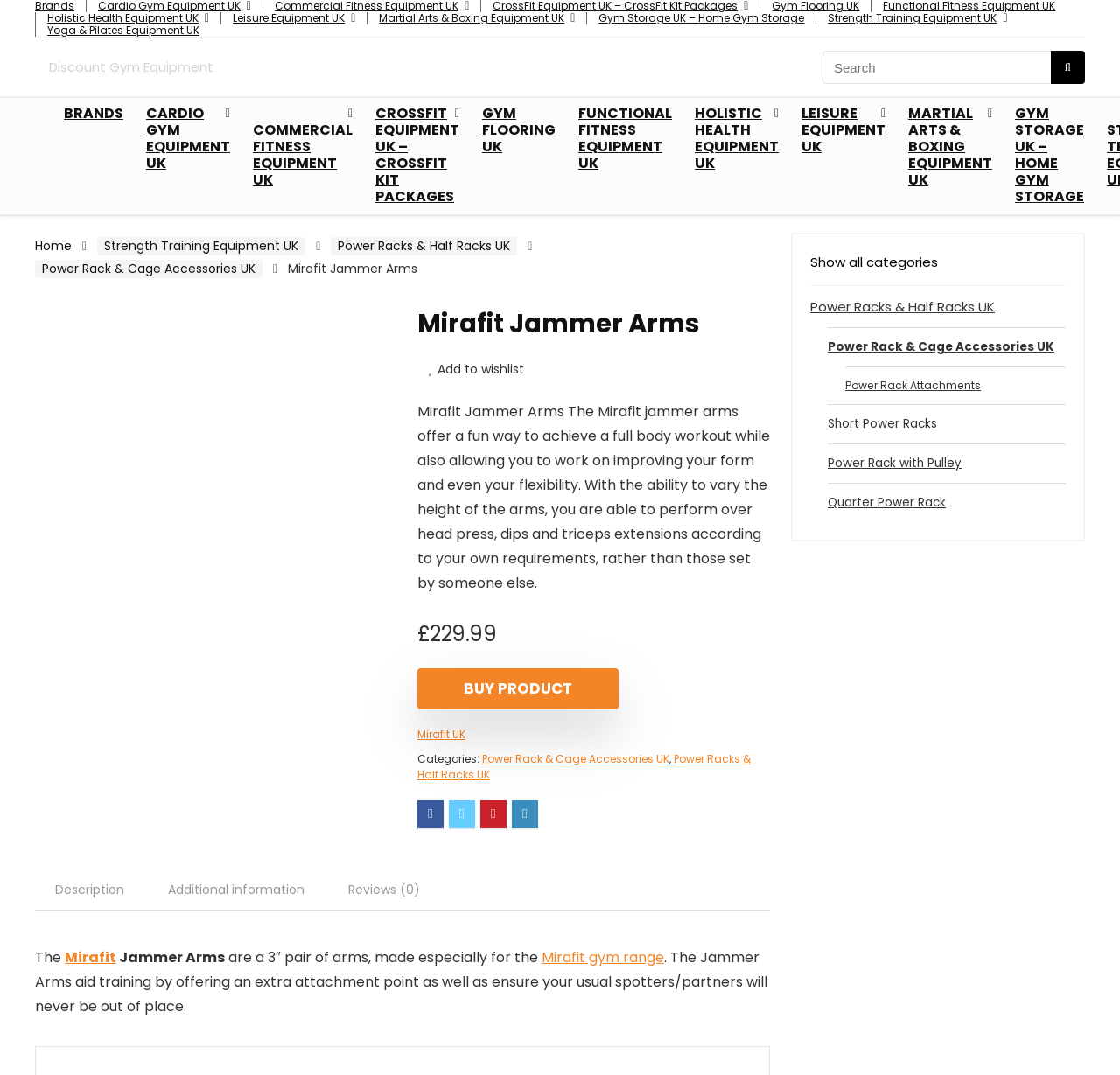How many reviews are there for the product?
Based on the screenshot, provide a one-word or short-phrase response.

0